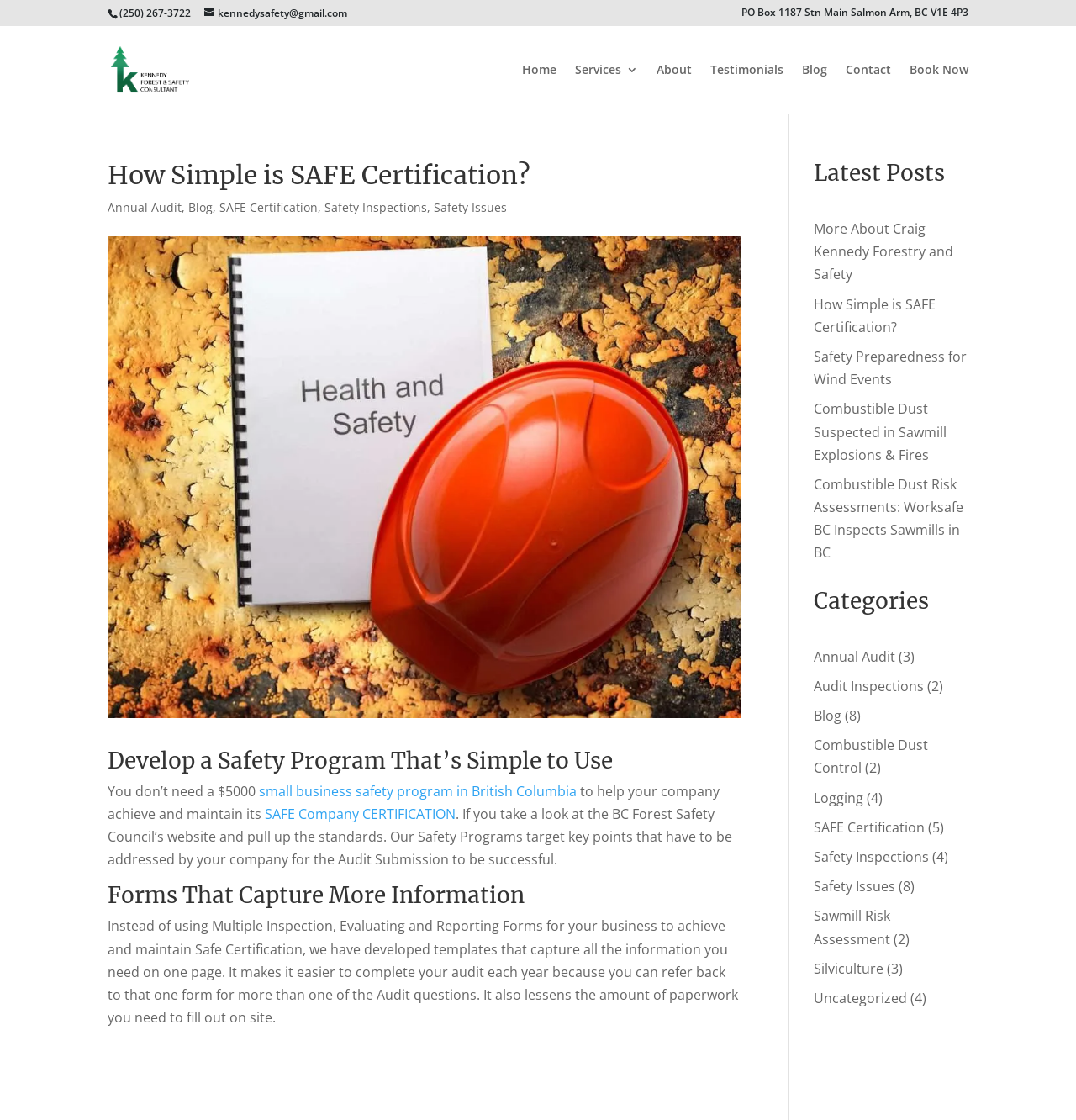Locate the bounding box coordinates of the segment that needs to be clicked to meet this instruction: "Send an email to kennedysafety@gmail.com".

[0.19, 0.005, 0.323, 0.018]